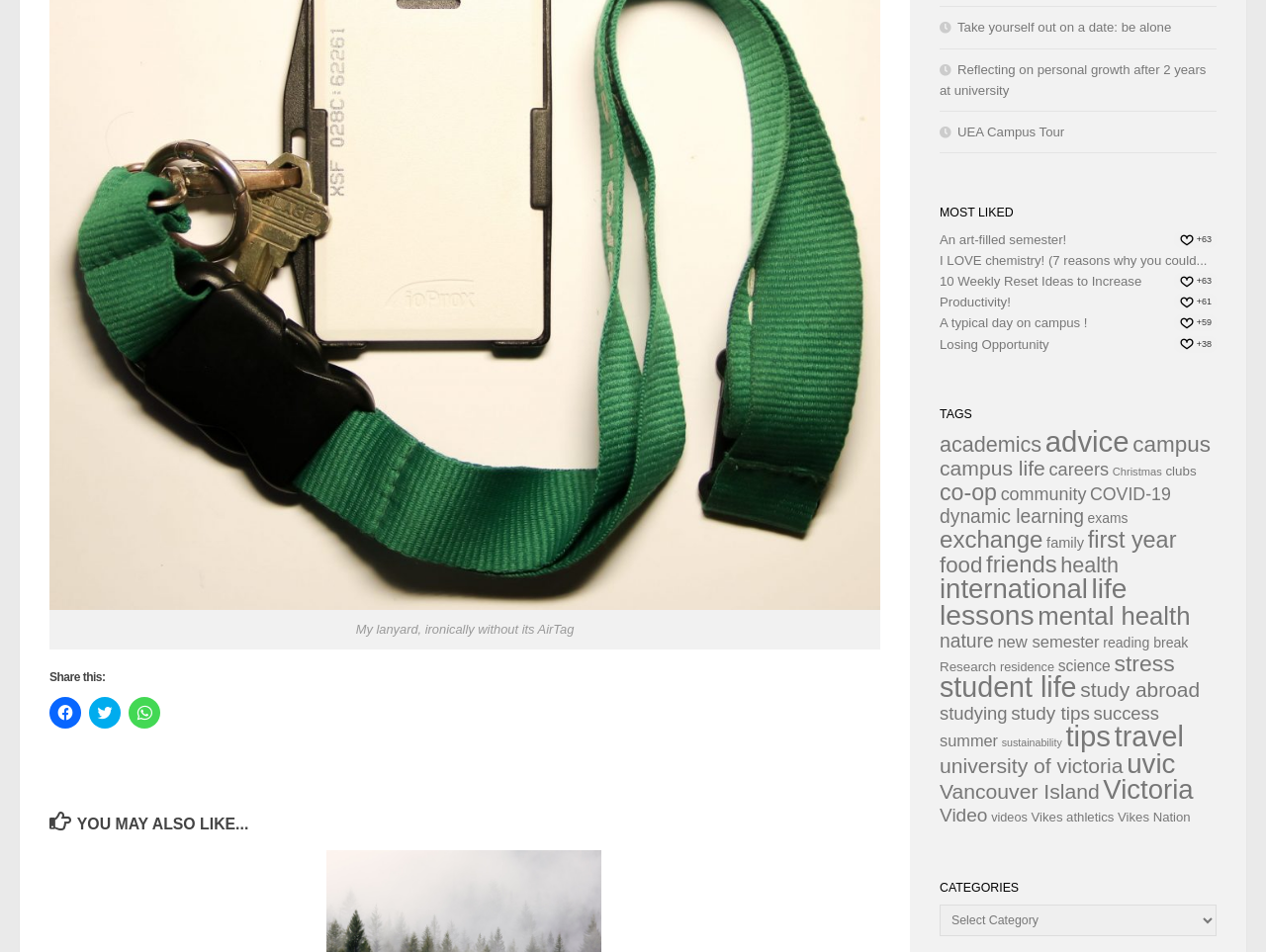Locate the bounding box coordinates of the UI element described by: "nature". The bounding box coordinates should consist of four float numbers between 0 and 1, i.e., [left, top, right, bottom].

[0.742, 0.662, 0.785, 0.684]